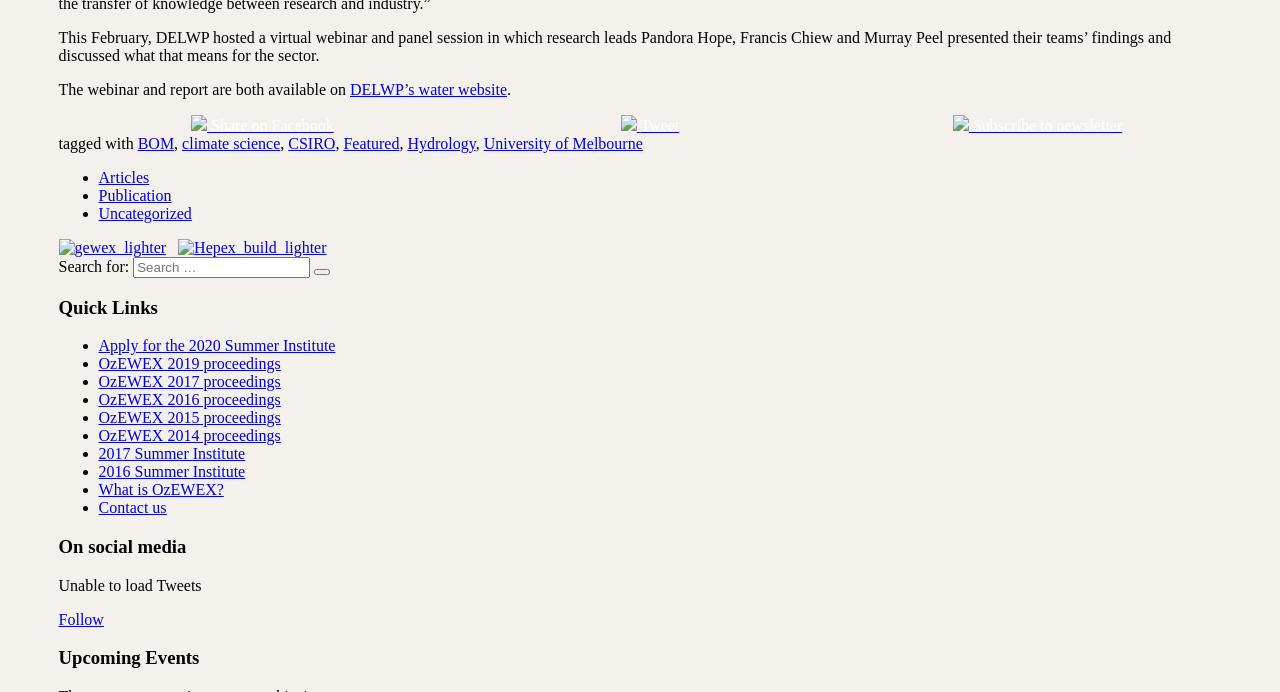Could you highlight the region that needs to be clicked to execute the instruction: "Subscribe to newsletter"?

[0.667, 0.166, 0.954, 0.195]